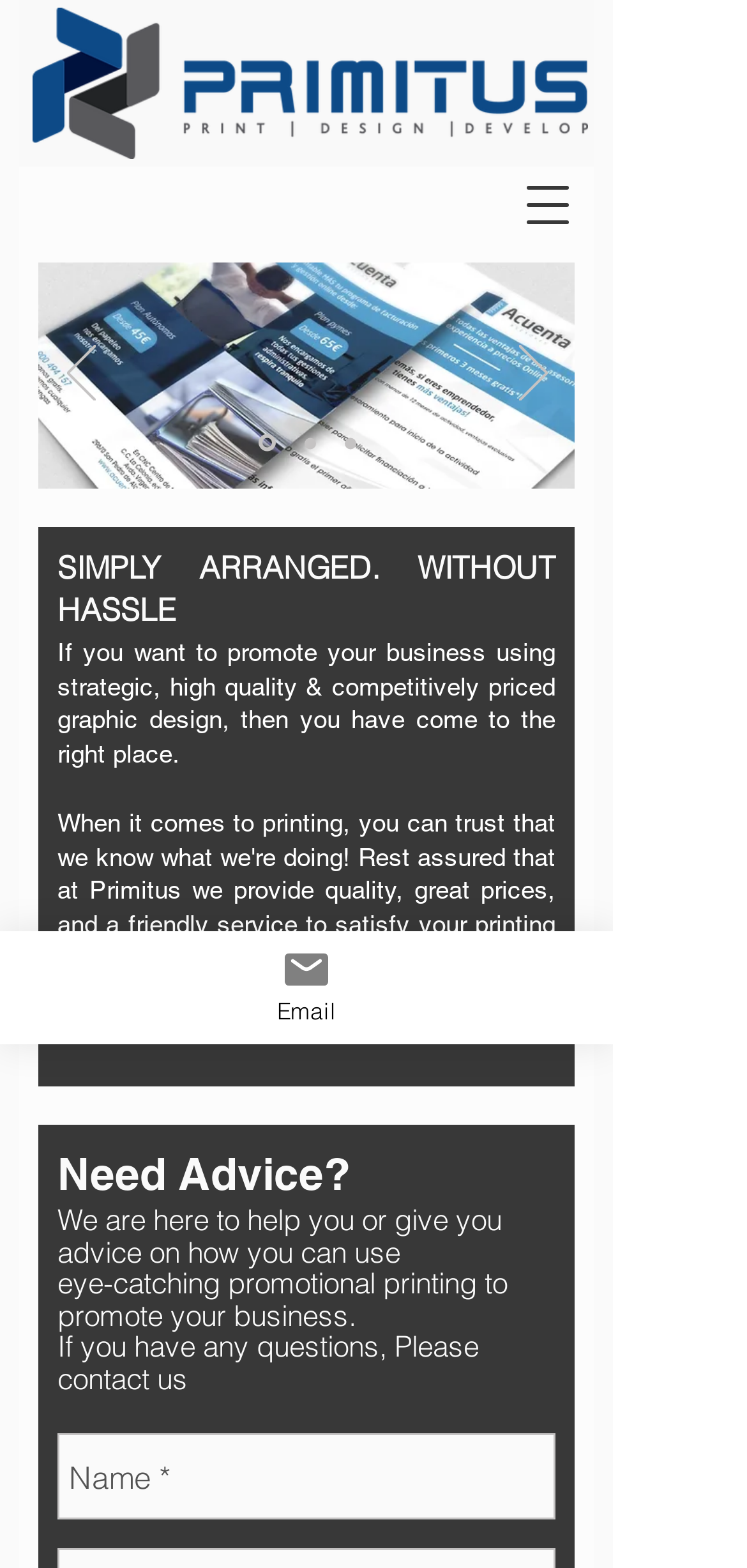Find the bounding box of the element with the following description: "aria-label="Open navigation menu"". The coordinates must be four float numbers between 0 and 1, formatted as [left, top, right, bottom].

[0.669, 0.1, 0.797, 0.161]